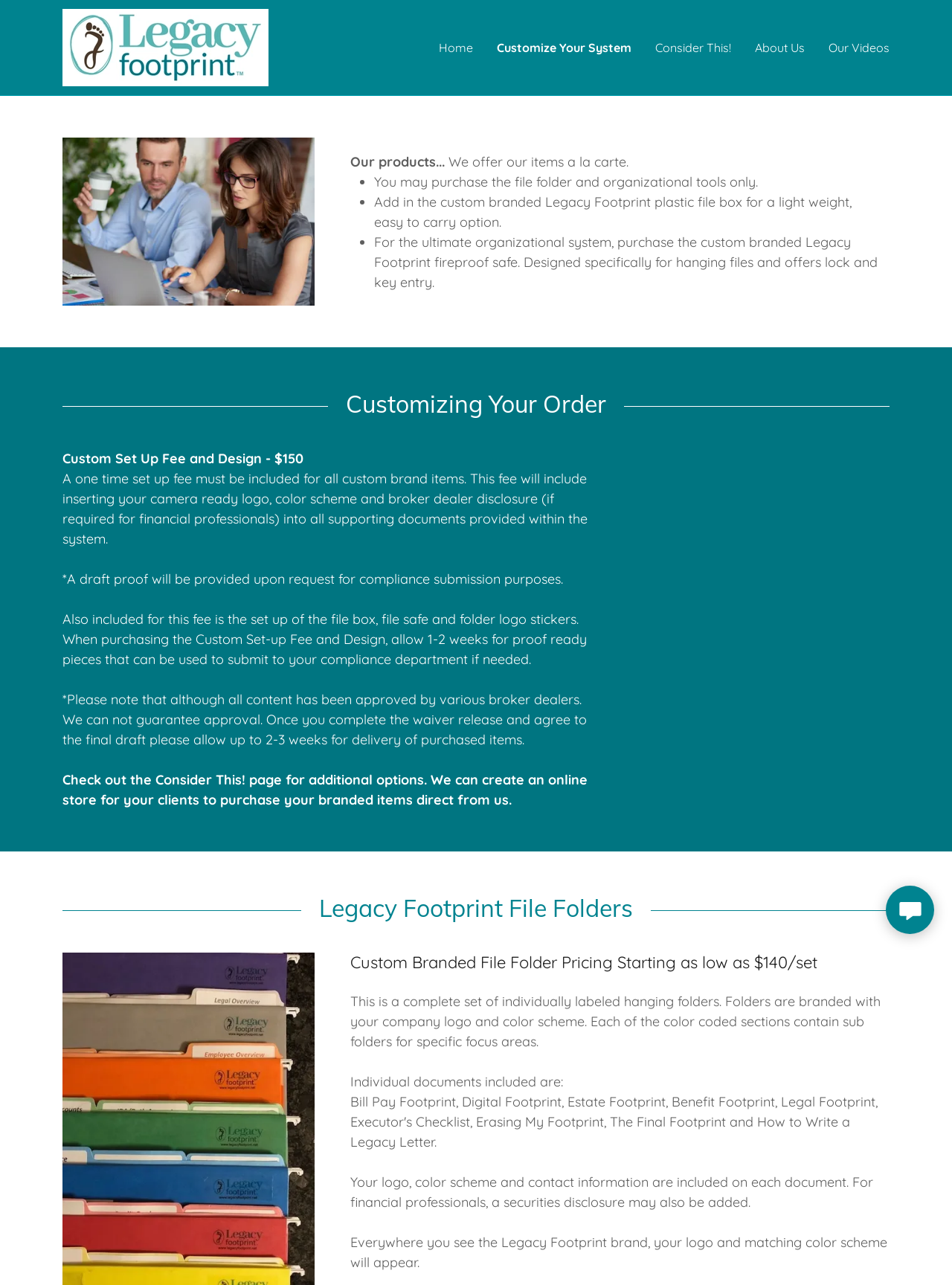What is the maximum delivery time for purchased items after completing the waiver release?
Please answer the question with a detailed response using the information from the screenshot.

I found the answer by reading the text '*Please note that although all content has been approved by various broker dealers. We can not guarantee approval. Once you complete the waiver release and agree to the final draft please allow up to 2-3 weeks for delivery of purchased items.' which indicates that the maximum delivery time for purchased items after completing the waiver release is 2-3 weeks.